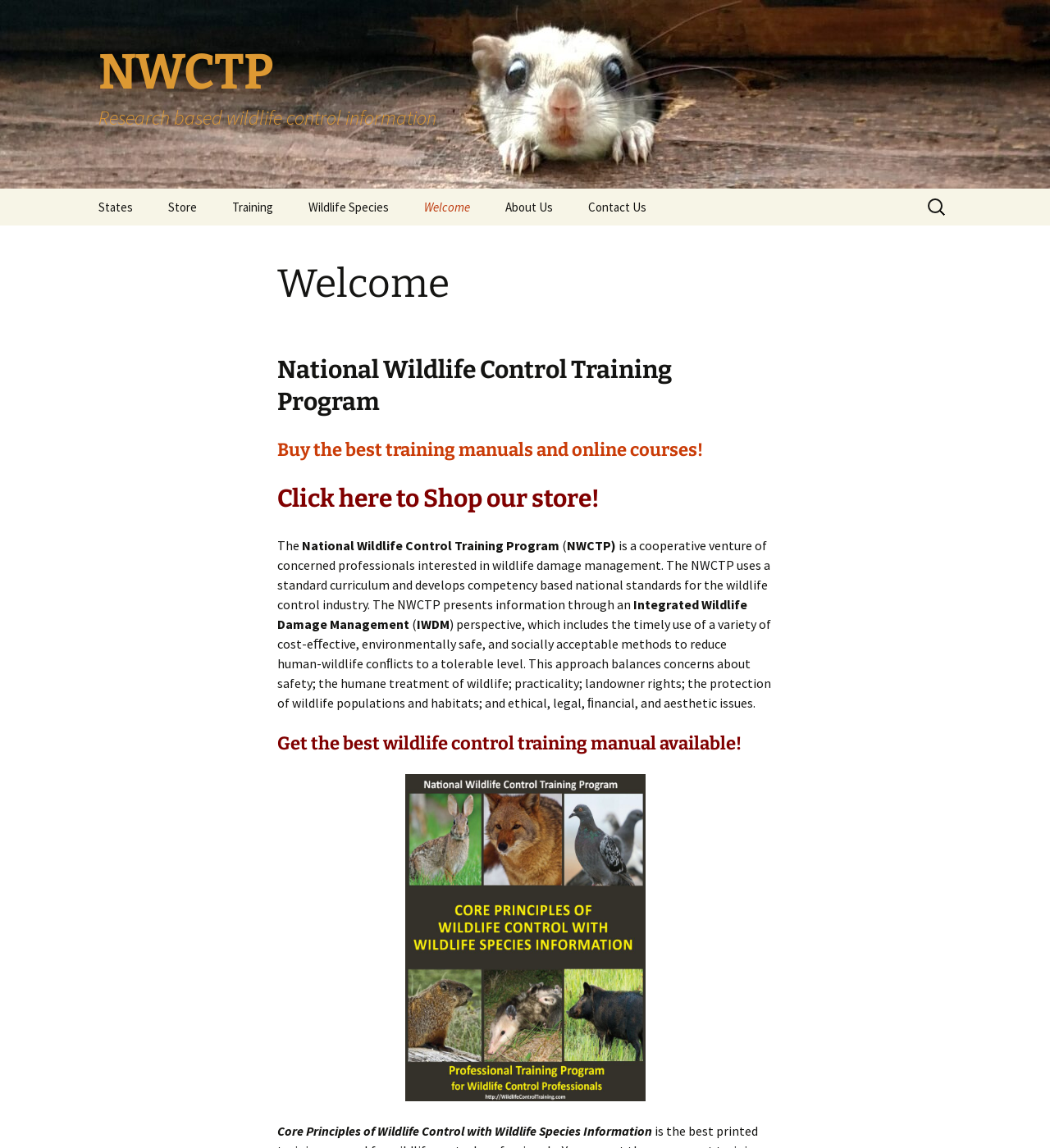Identify the bounding box coordinates for the region to click in order to carry out this instruction: "Visit the store". Provide the coordinates using four float numbers between 0 and 1, formatted as [left, top, right, bottom].

[0.145, 0.164, 0.203, 0.196]